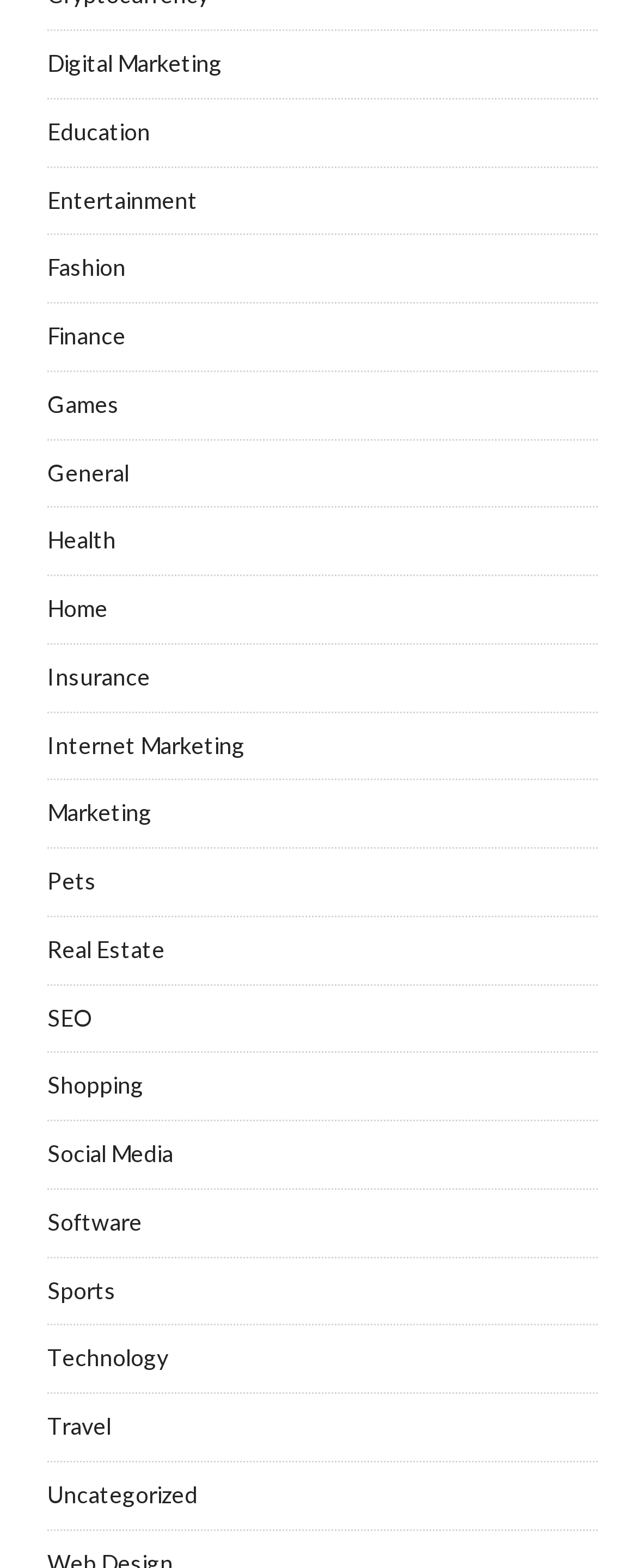By analyzing the image, answer the following question with a detailed response: Is there a category for Sports?

I scanned the list of categories and found that there is a link for Sports, which is located near the bottom of the list.